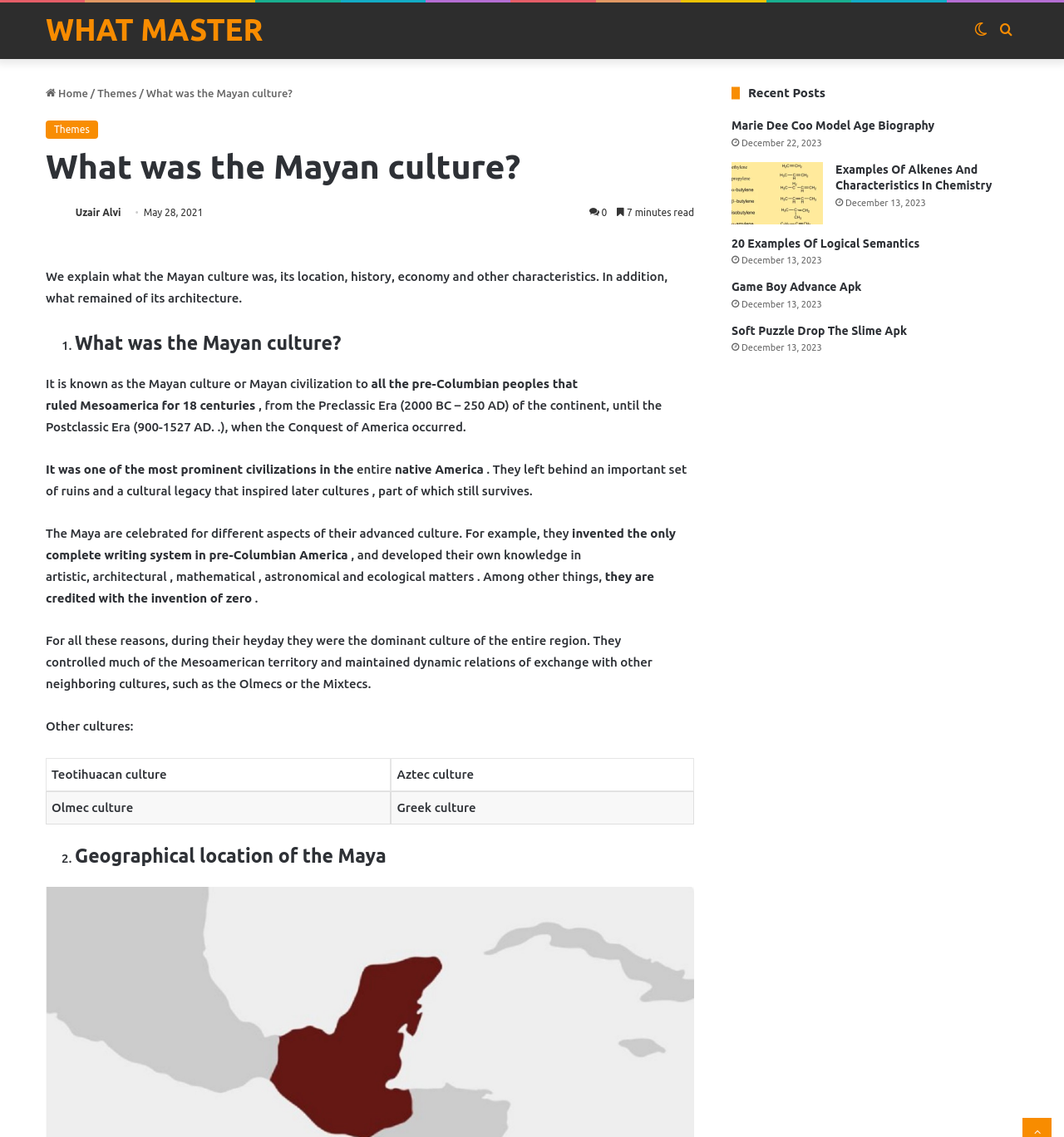Please mark the clickable region by giving the bounding box coordinates needed to complete this instruction: "Click on the 'Home' link".

[0.043, 0.077, 0.083, 0.087]